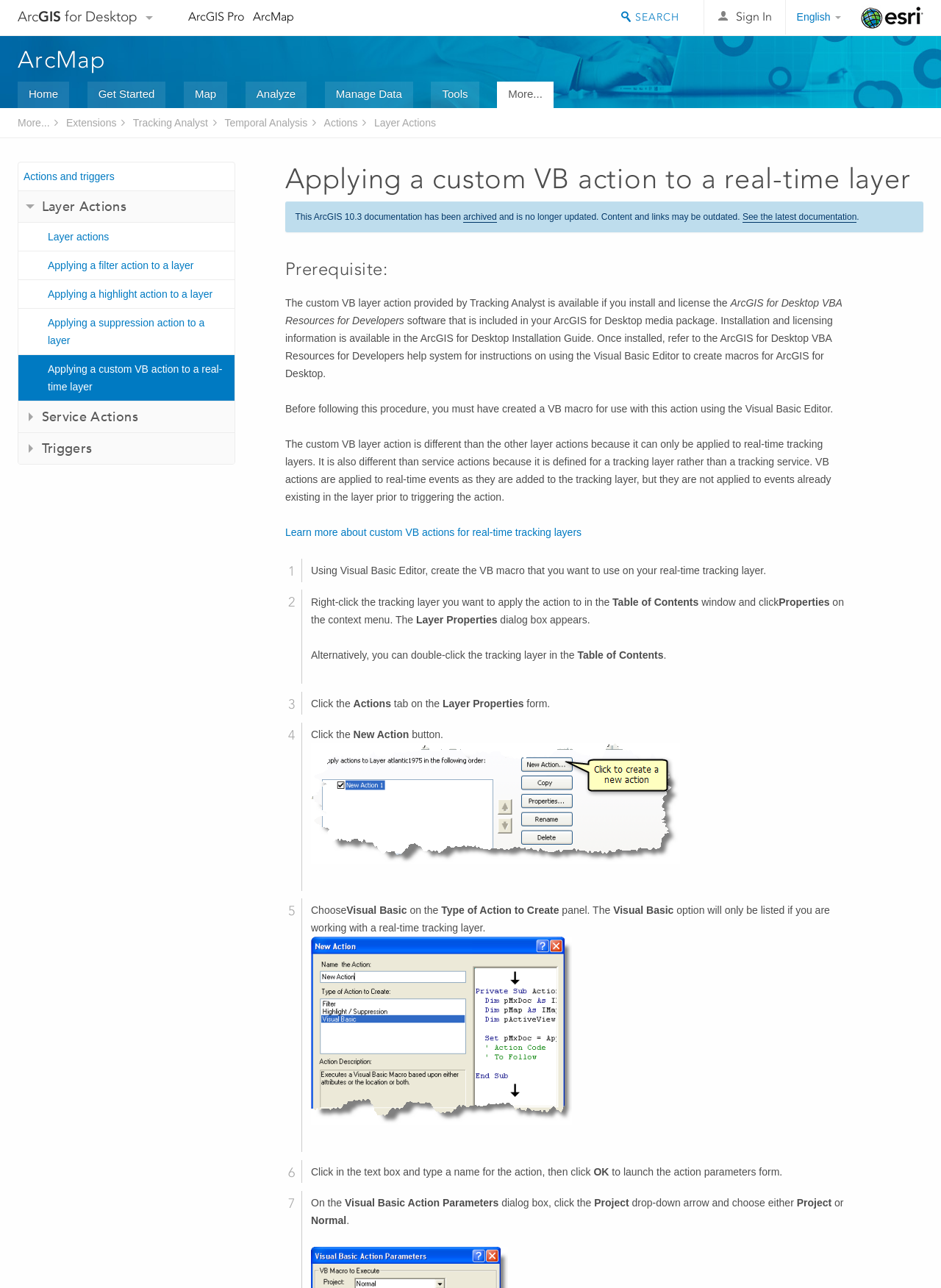Please determine the bounding box coordinates of the element to click on in order to accomplish the following task: "Click the New Action button". Ensure the coordinates are four float numbers ranging from 0 to 1, i.e., [left, top, right, bottom].

[0.33, 0.566, 0.471, 0.575]